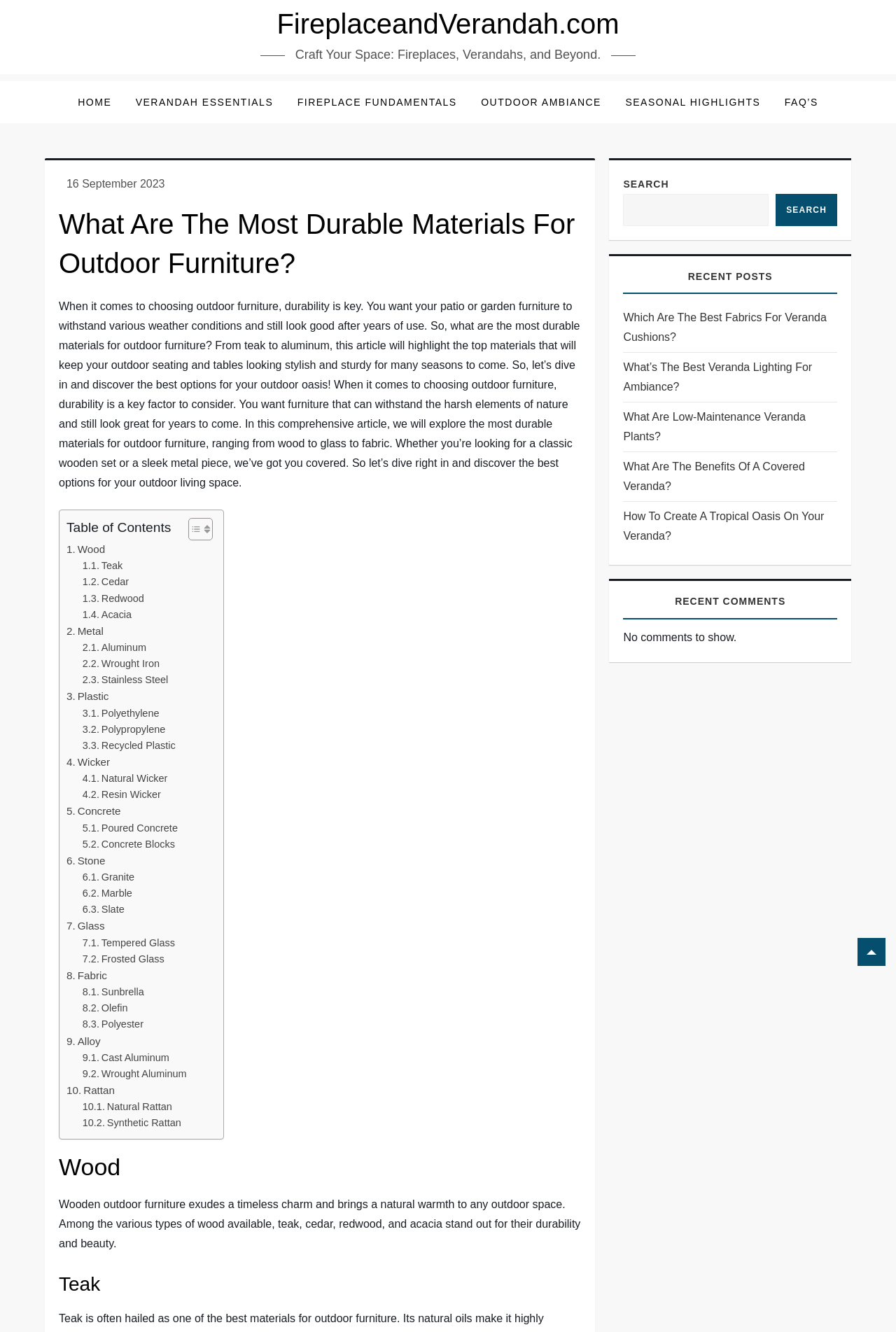What type of wood is mentioned as a durable option for outdoor furniture?
Please provide a single word or phrase as your answer based on the screenshot.

Teak